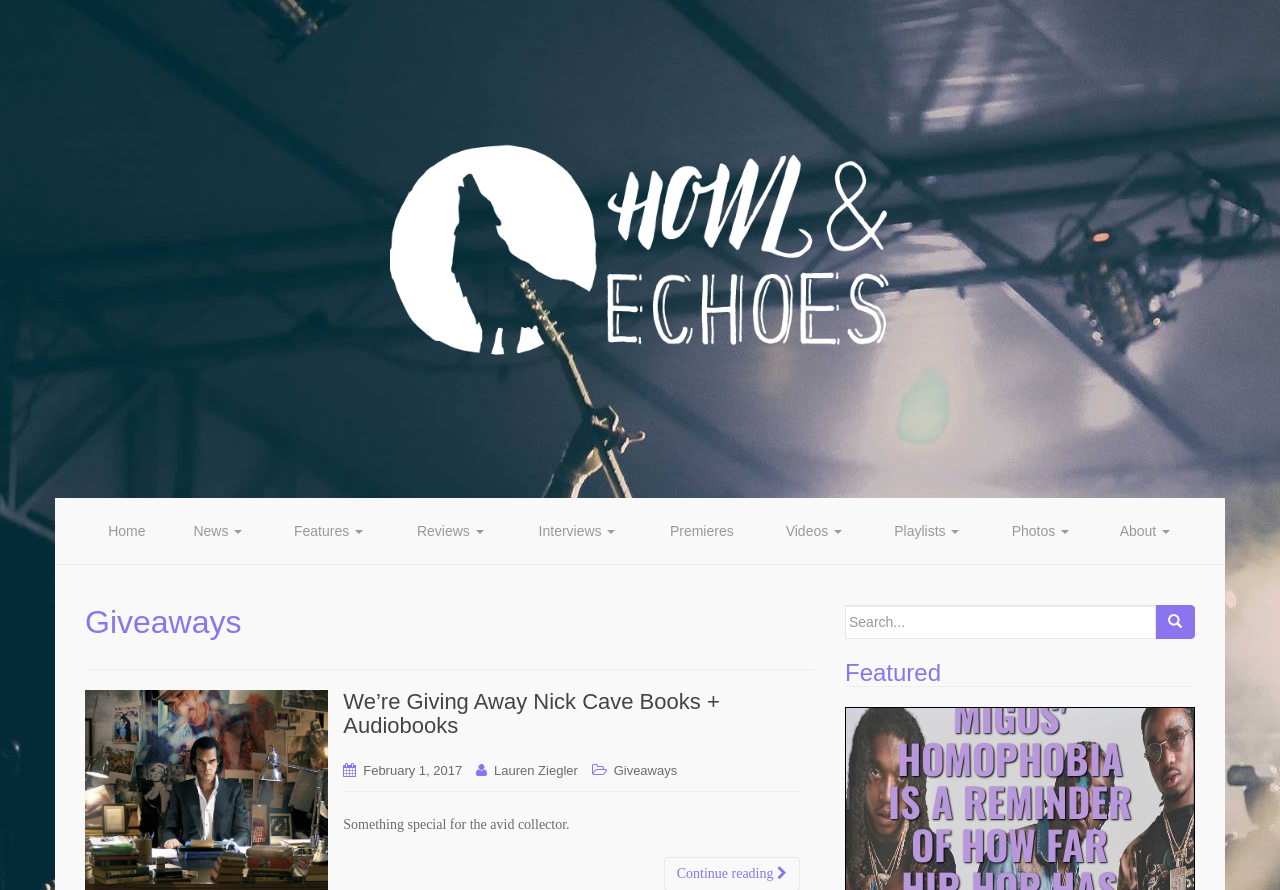What is the title of the first giveaway?
Refer to the image and give a detailed answer to the question.

I looked at the first giveaway section and found the title 'We’re Giving Away Nick Cave Books + Audiobooks' which is a link, indicating that it's the title of the giveaway.